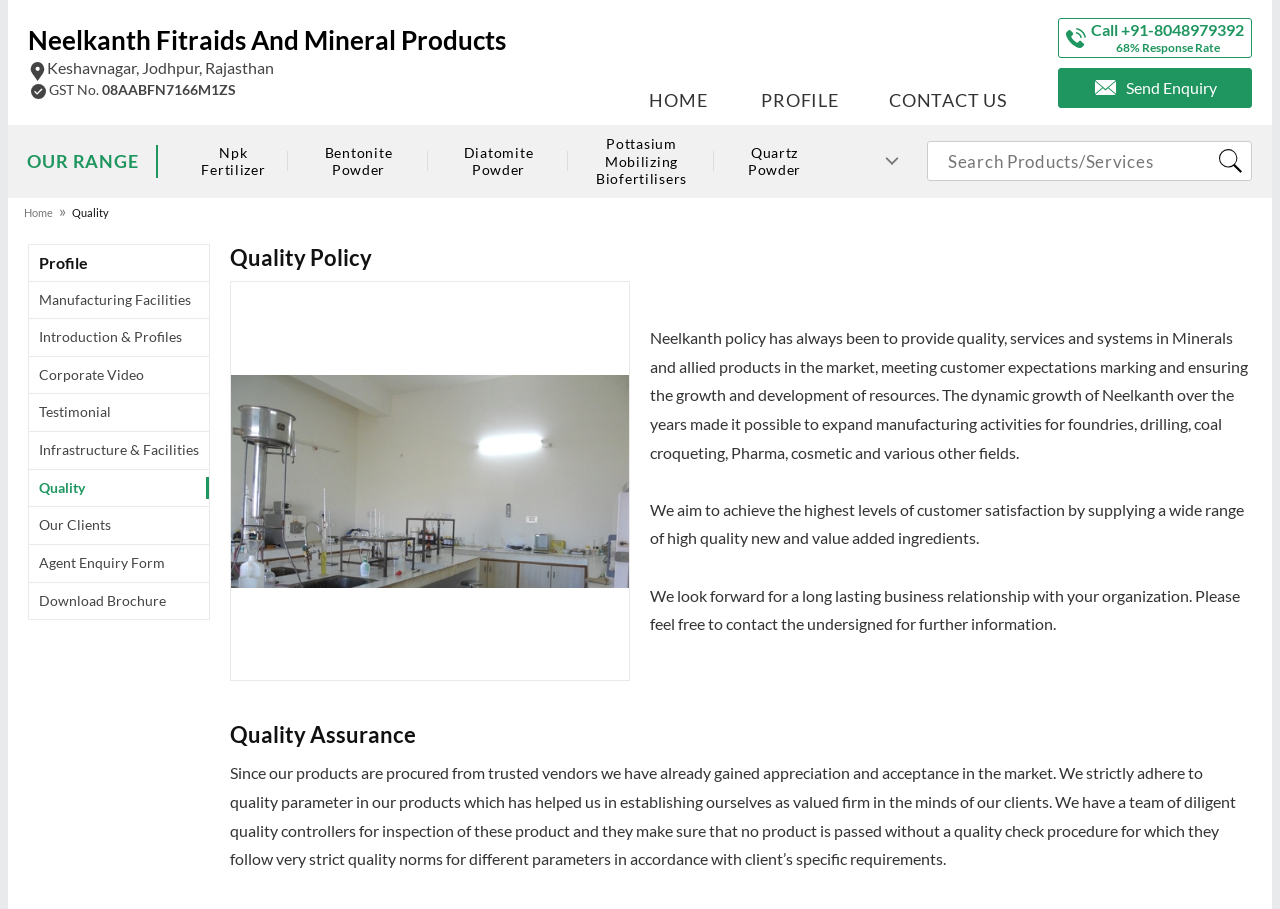Please determine the bounding box coordinates of the section I need to click to accomplish this instruction: "Read the 'Quality Policy'".

[0.18, 0.268, 0.978, 0.299]